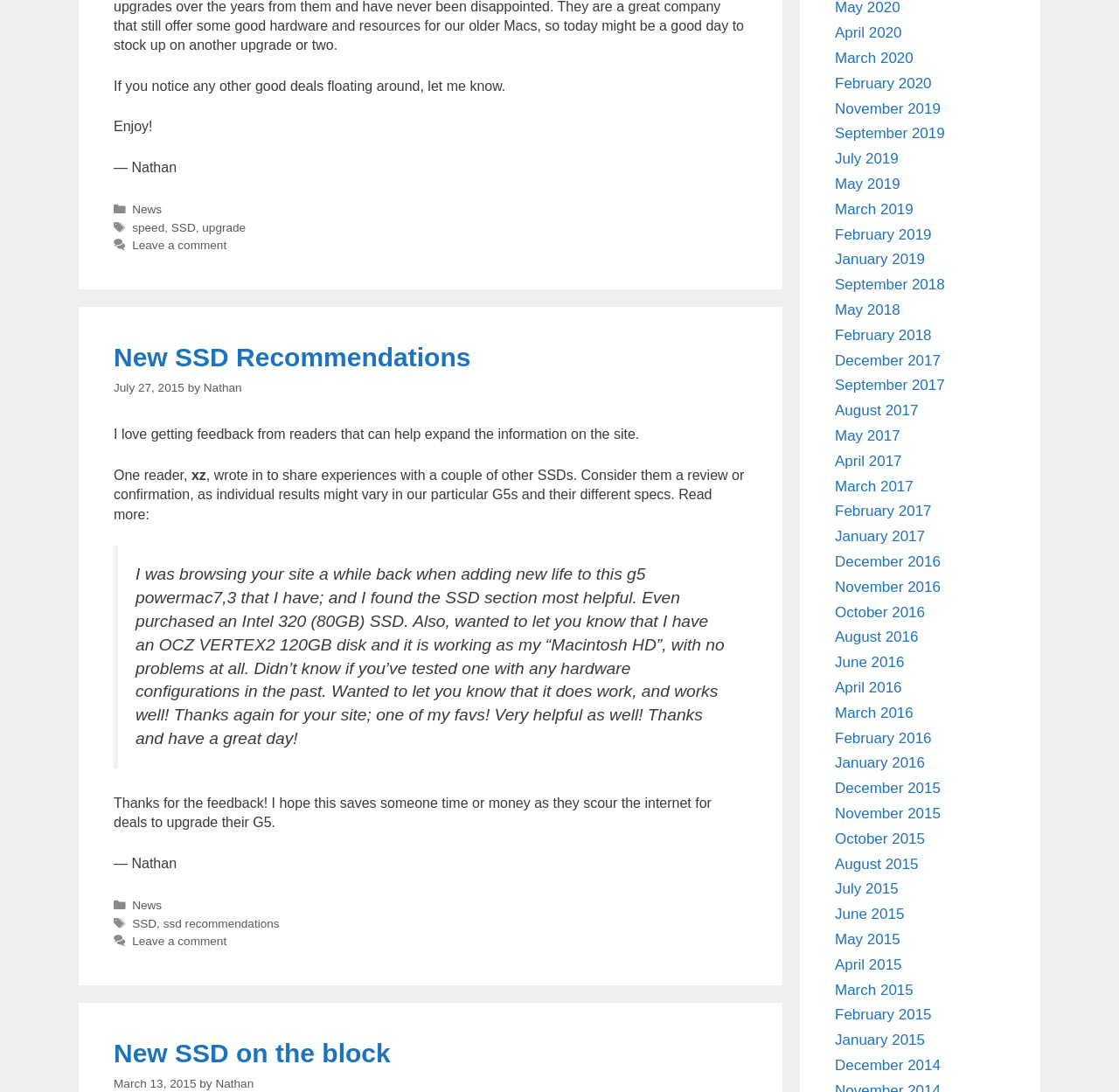Specify the bounding box coordinates of the area that needs to be clicked to achieve the following instruction: "View the 'July 2015' archive".

[0.746, 0.807, 0.803, 0.822]